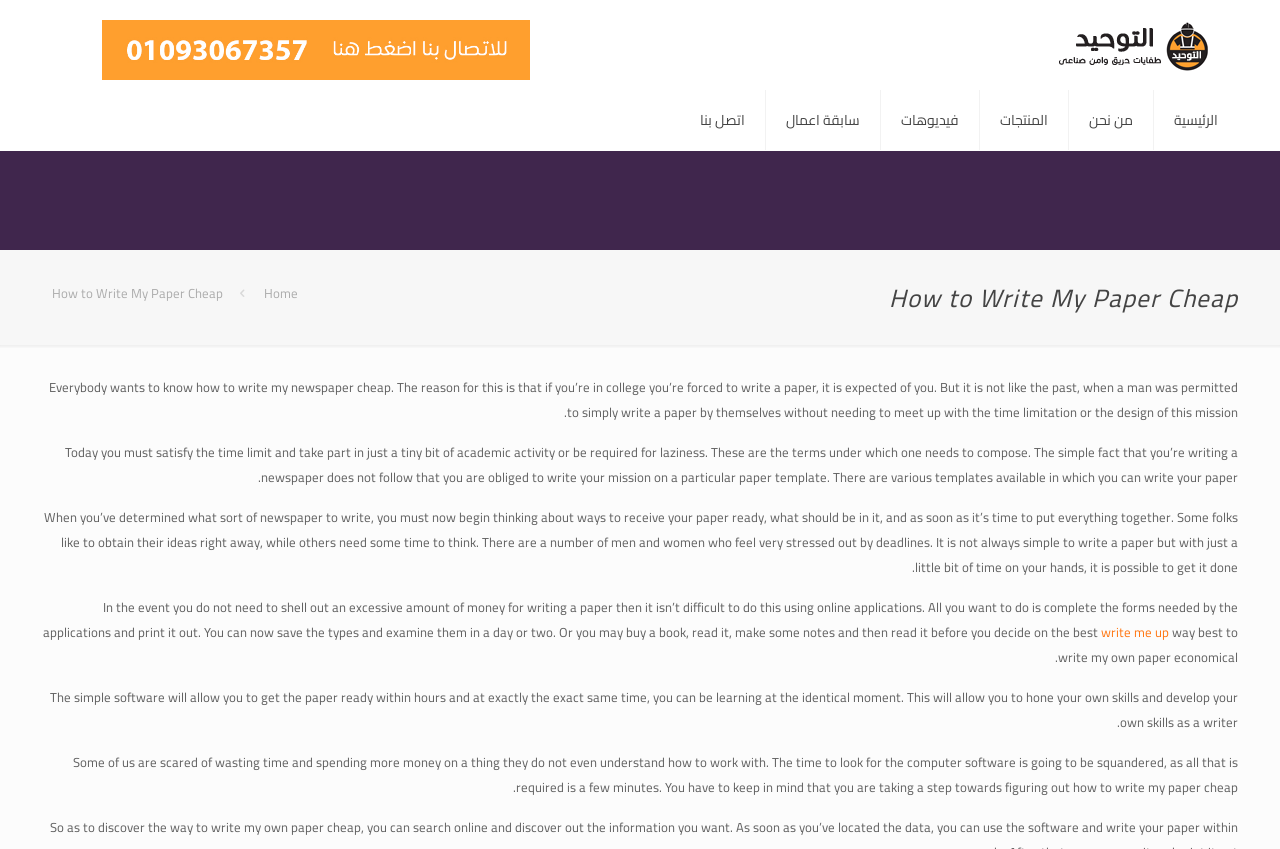What is the tone of the webpage content?
Give a comprehensive and detailed explanation for the question.

The tone of the webpage content is informative, as it provides guidance and advice on how to write a paper cheaply, without any emotional or persuasive language, suggesting a neutral and helpful tone.